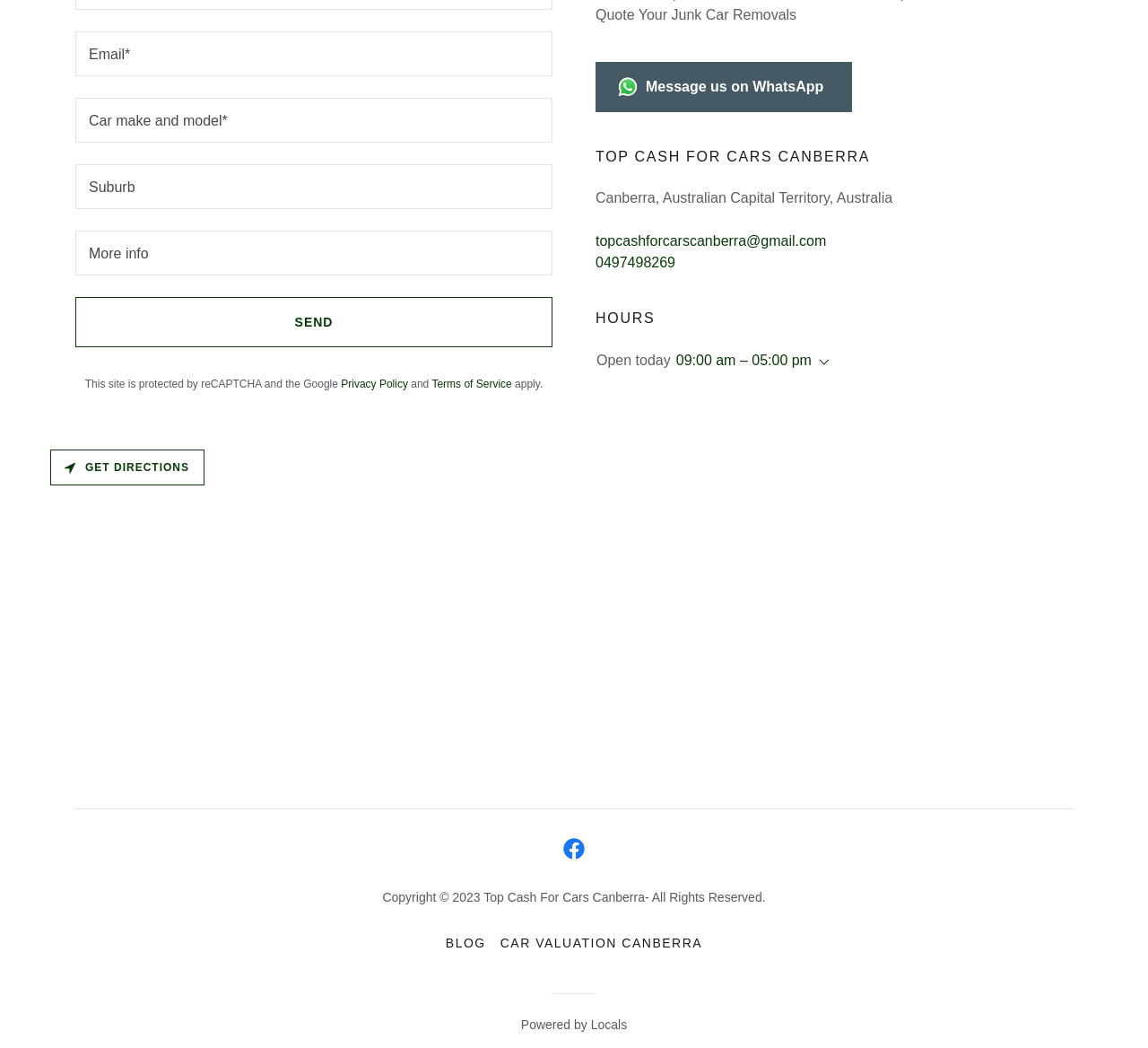Locate the bounding box coordinates of the item that should be clicked to fulfill the instruction: "Get directions".

[0.044, 0.429, 0.178, 0.463]